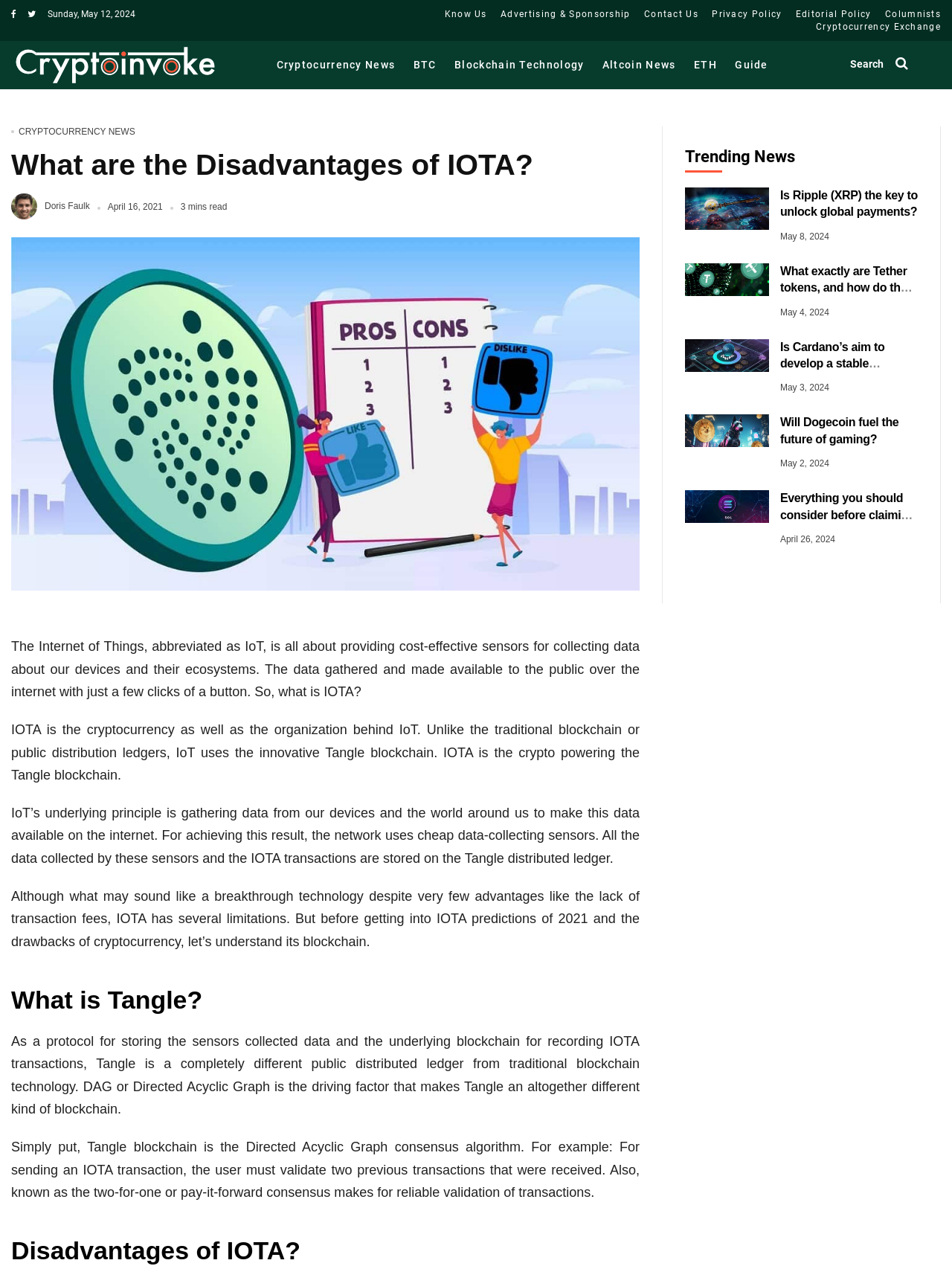What is the topic of the main article?
Provide a detailed and extensive answer to the question.

I found the topic of the main article by reading the headings and content of the article, which suggests that the topic is IOTA, a cryptocurrency and its underlying blockchain technology.